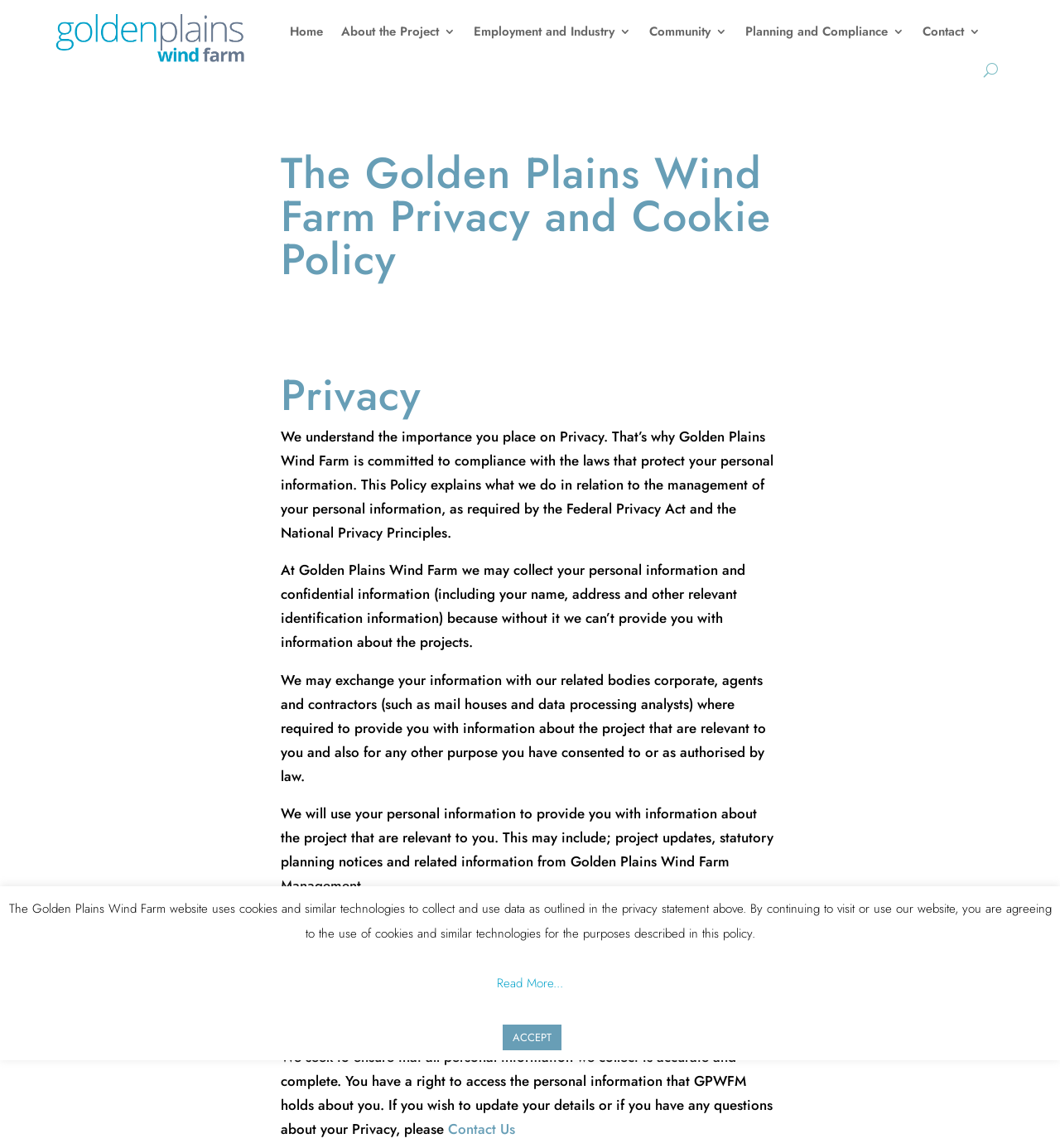Locate the bounding box coordinates of the element you need to click to accomplish the task described by this instruction: "Click the About the Project link".

[0.322, 0.0, 0.43, 0.055]